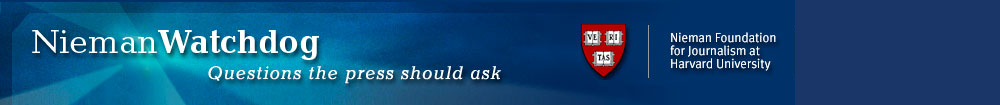What is the color of the background?
Make sure to answer the question with a detailed and comprehensive explanation.

According to the caption, the background of the image consists of a gradient blue design, which enhances the visual appeal and facilitates the focus on the logo and text.